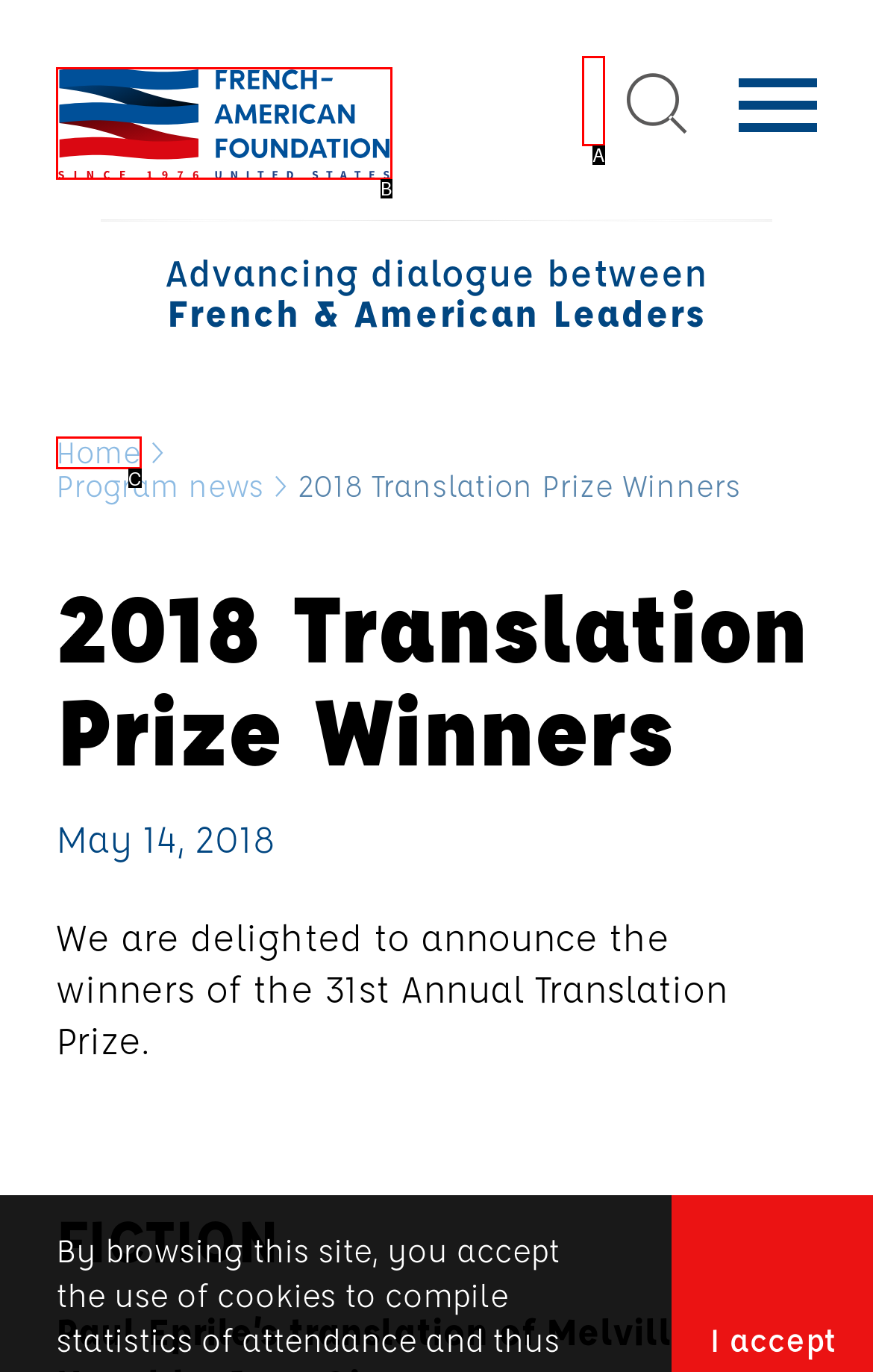Identify the HTML element that best fits the description: title="Back to homepage". Respond with the letter of the corresponding element.

B